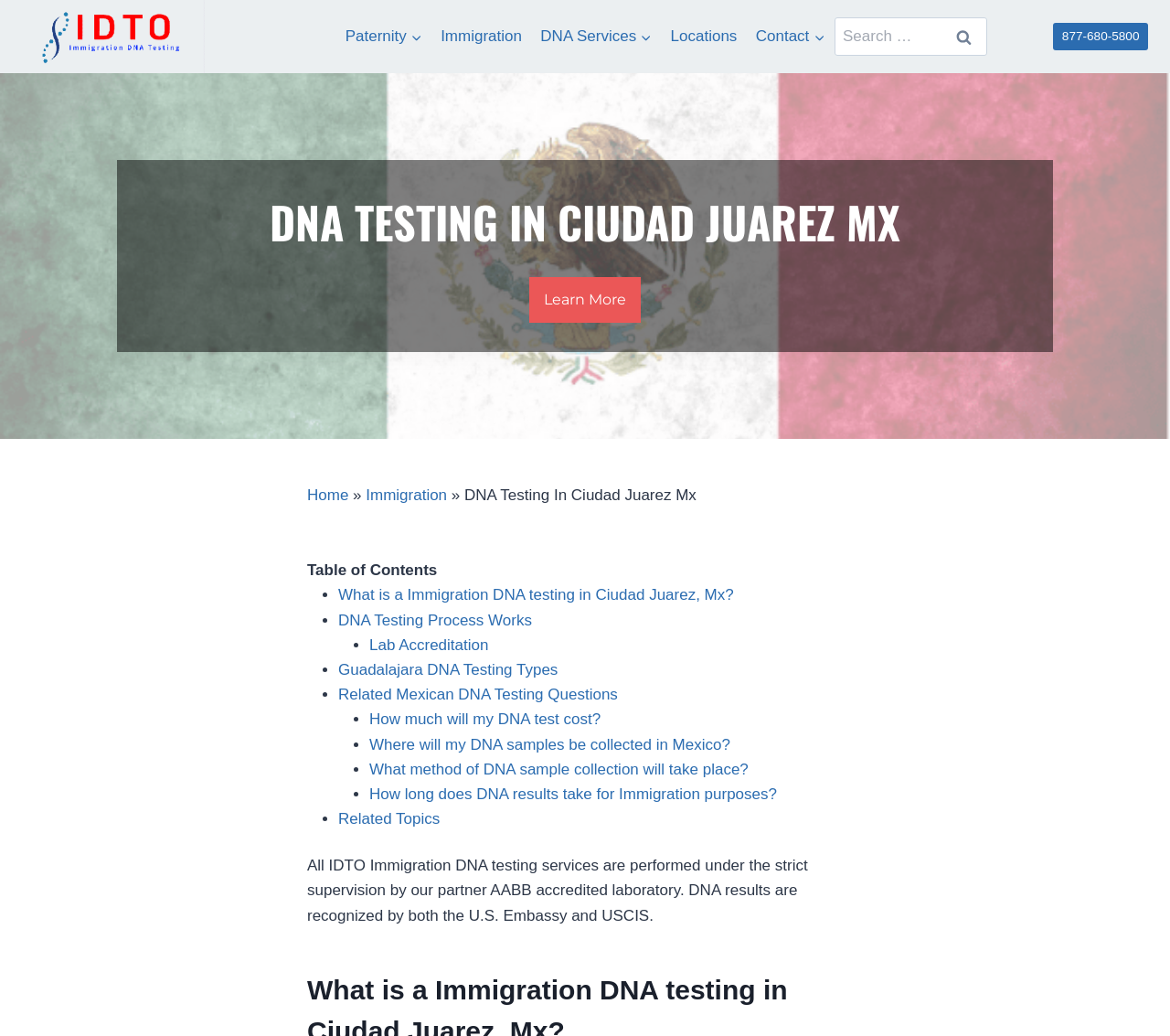Give a detailed account of the webpage's layout and content.

The webpage is about DNA testing in Ciudad Juarez, Mexico, specifically for immigration purposes. At the top left corner, there is a logo of "IDTO DNA Testing" with a link to the homepage. Next to it, there is a primary navigation menu with links to "Paternity", "Immigration", "DNA Services", "Locations", and "Contact". On the top right corner, there is a search bar with a "Search" button.

Below the navigation menu, there is a heading "DNA TESTING IN CIUDAD JUAREZ MX" with a link to "Learn More". Underneath, there is a breadcrumb navigation menu showing the current page's location, with links to "Home" and "Immigration".

The main content of the page is divided into sections. The first section has a title "Table of Contents" and lists several links to related topics, including "What is a Immigration DNA testing in Ciudad Juarez, Mx?", "DNA Testing Process Works", "Lab Accreditation", and others. Each link is preceded by a bullet point.

Below the table of contents, there is a paragraph of text describing the DNA testing services provided by IDTO, stating that all services are performed under the supervision of an AABB accredited laboratory and recognized by the U.S. Embassy and USCIS.

On the top right corner, there is a phone number "877-680-5800" with a link to it.